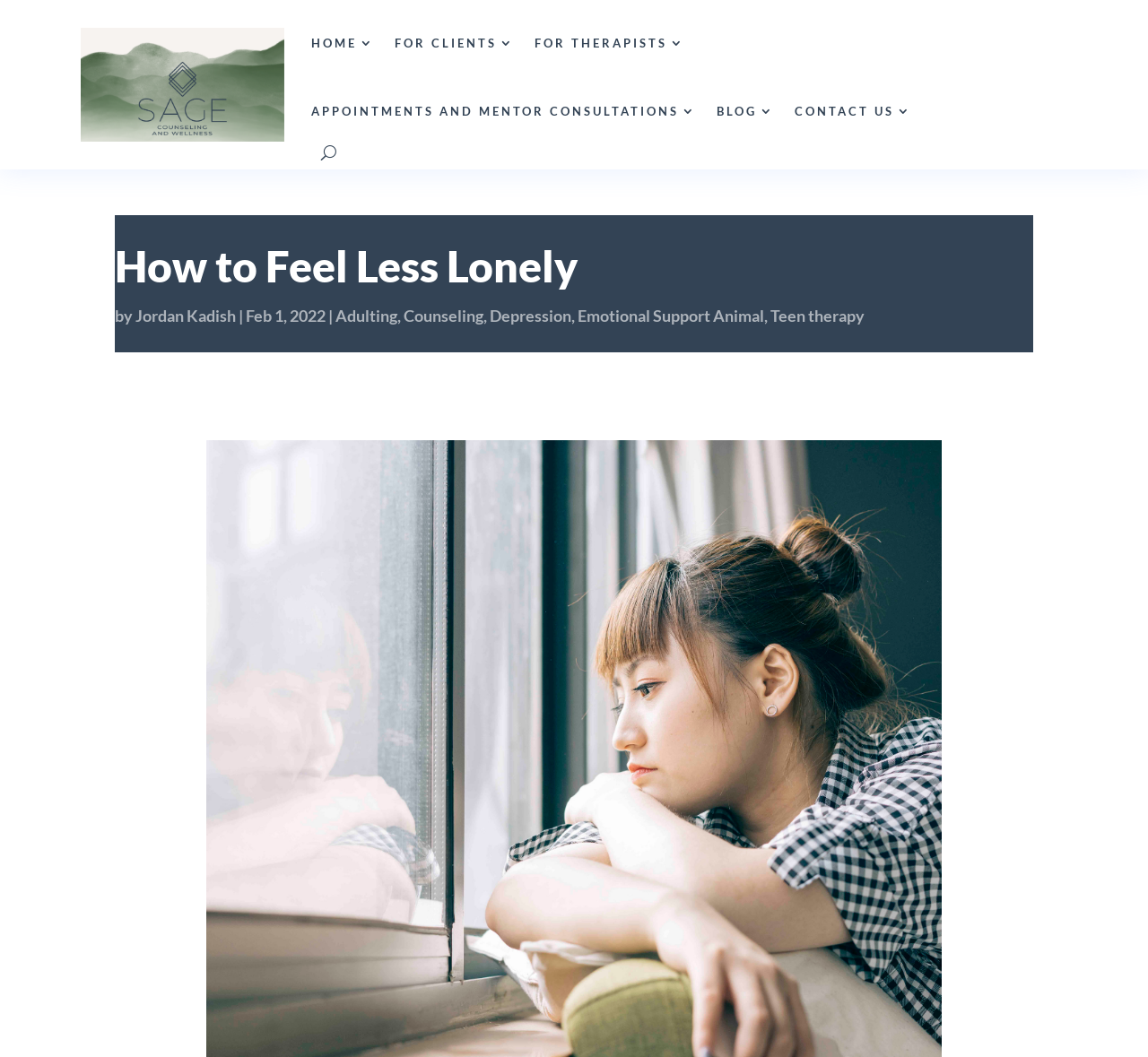Respond to the question below with a single word or phrase: Who wrote the article 'How to Feel Less Lonely'?

Jordan Kadish